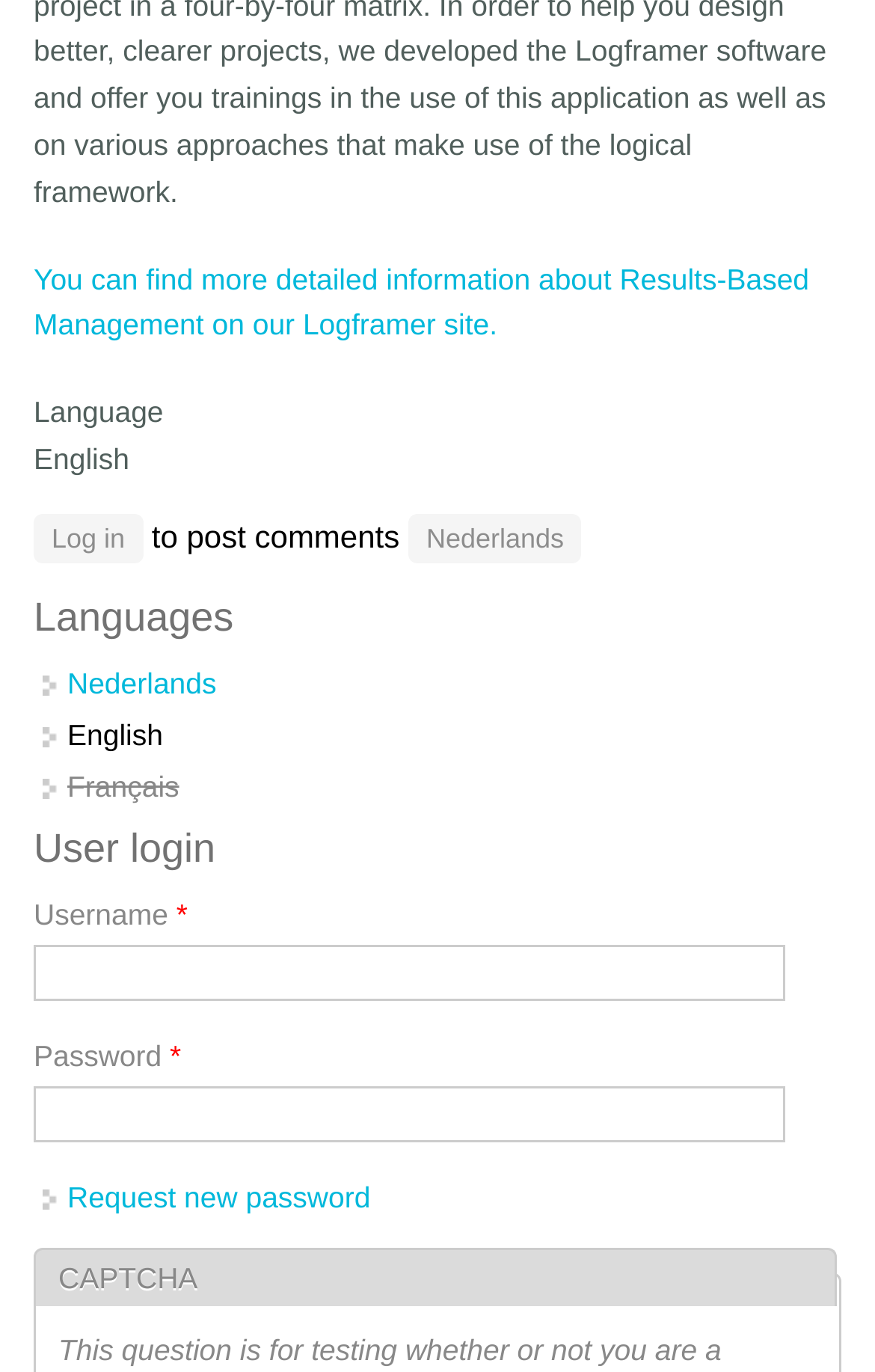Determine the coordinates of the bounding box for the clickable area needed to execute this instruction: "Click the link to learn more about Results-Based Management".

[0.038, 0.191, 0.925, 0.249]